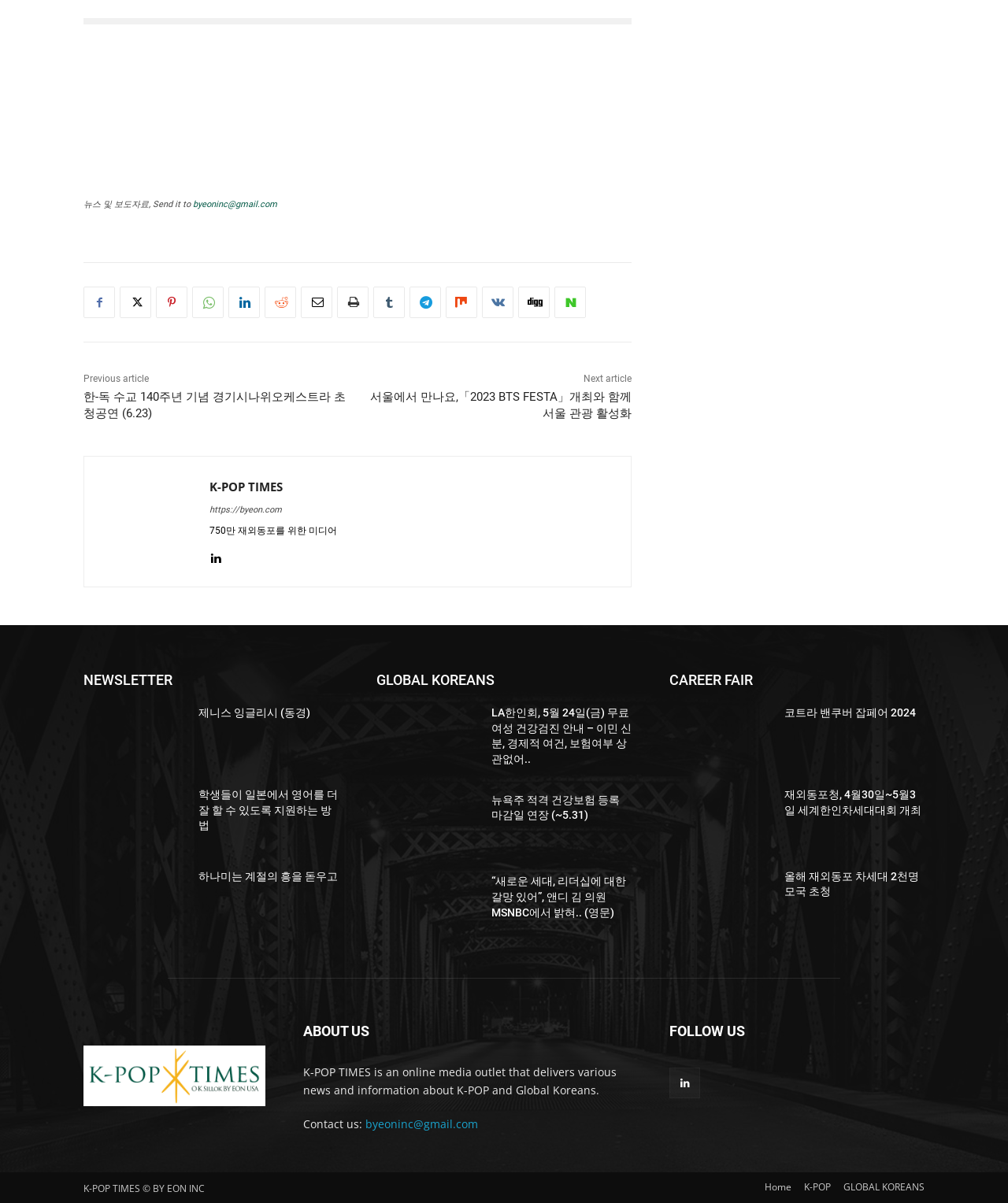Highlight the bounding box of the UI element that corresponds to this description: "title="코트라 밴쿠버 잡페어 2024"".

[0.664, 0.587, 0.765, 0.637]